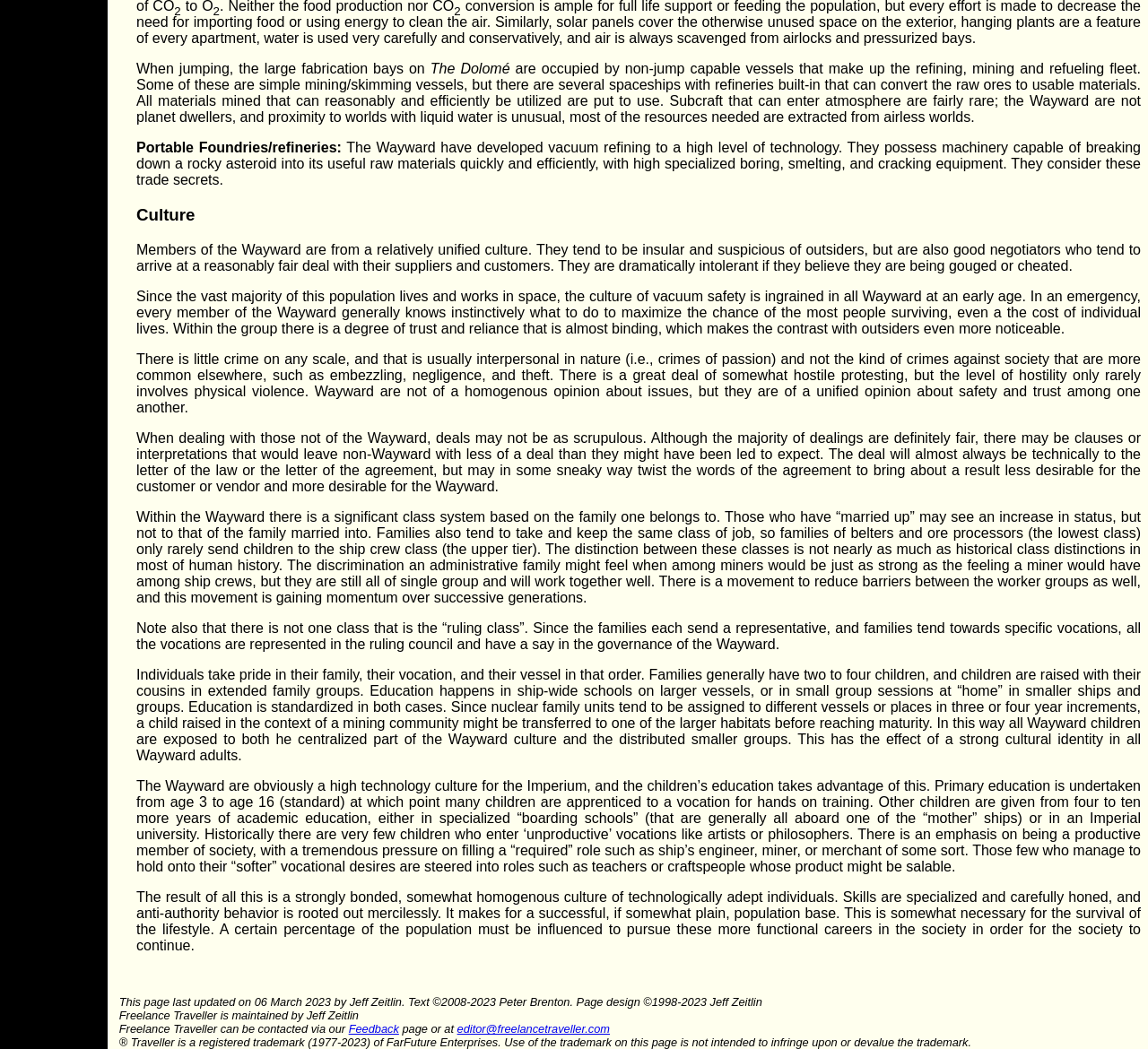Who is the author of the webpage content?
We need a detailed and exhaustive answer to the question. Please elaborate.

The webpage footer credits Jeff Zeitlin as the author of the content, with a copyright notice indicating that the content is copyrighted from 2008 to 2023.